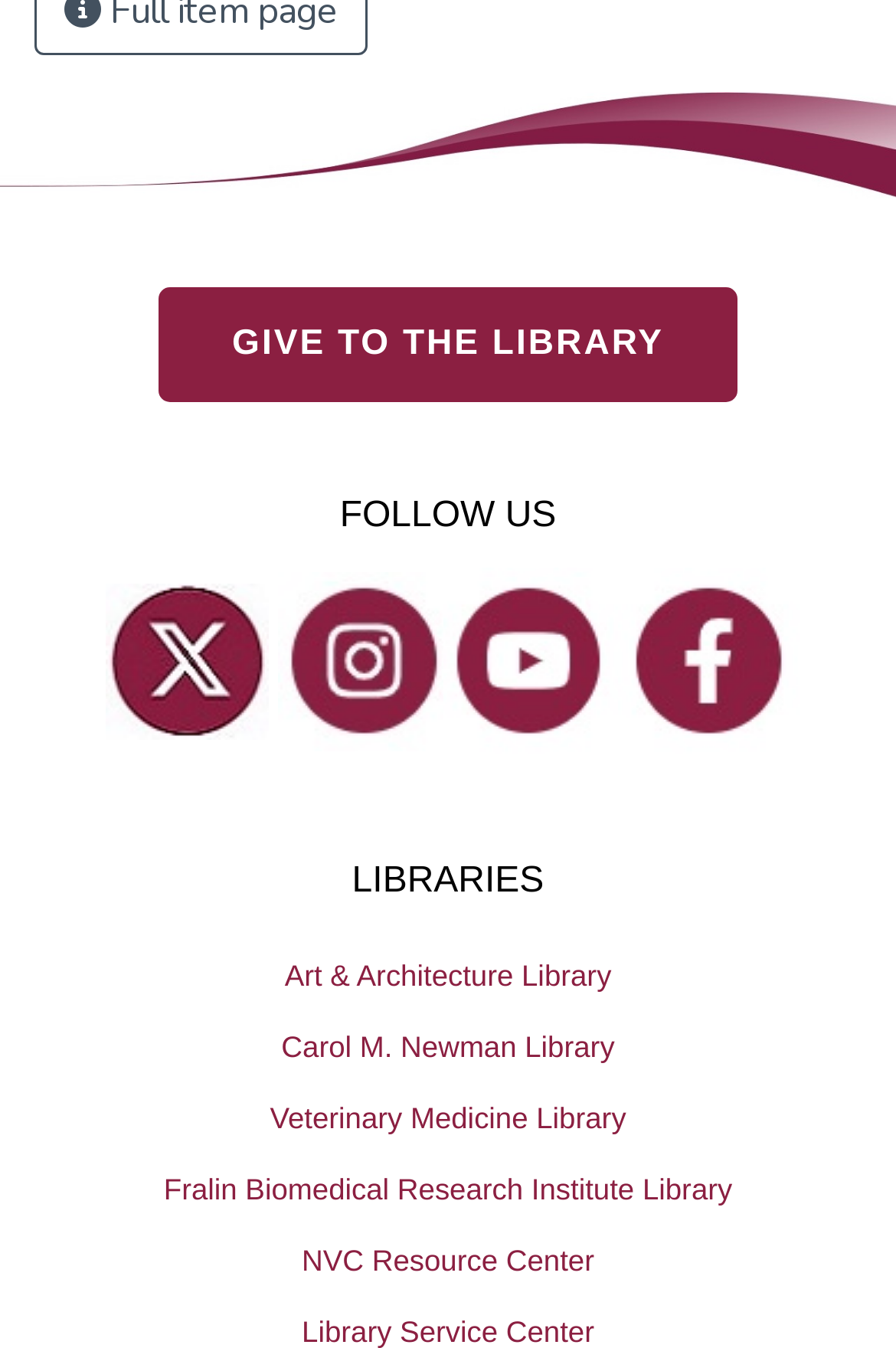What type of image is at the top of the webpage?
Look at the image and answer with only one word or phrase.

Footer decoration